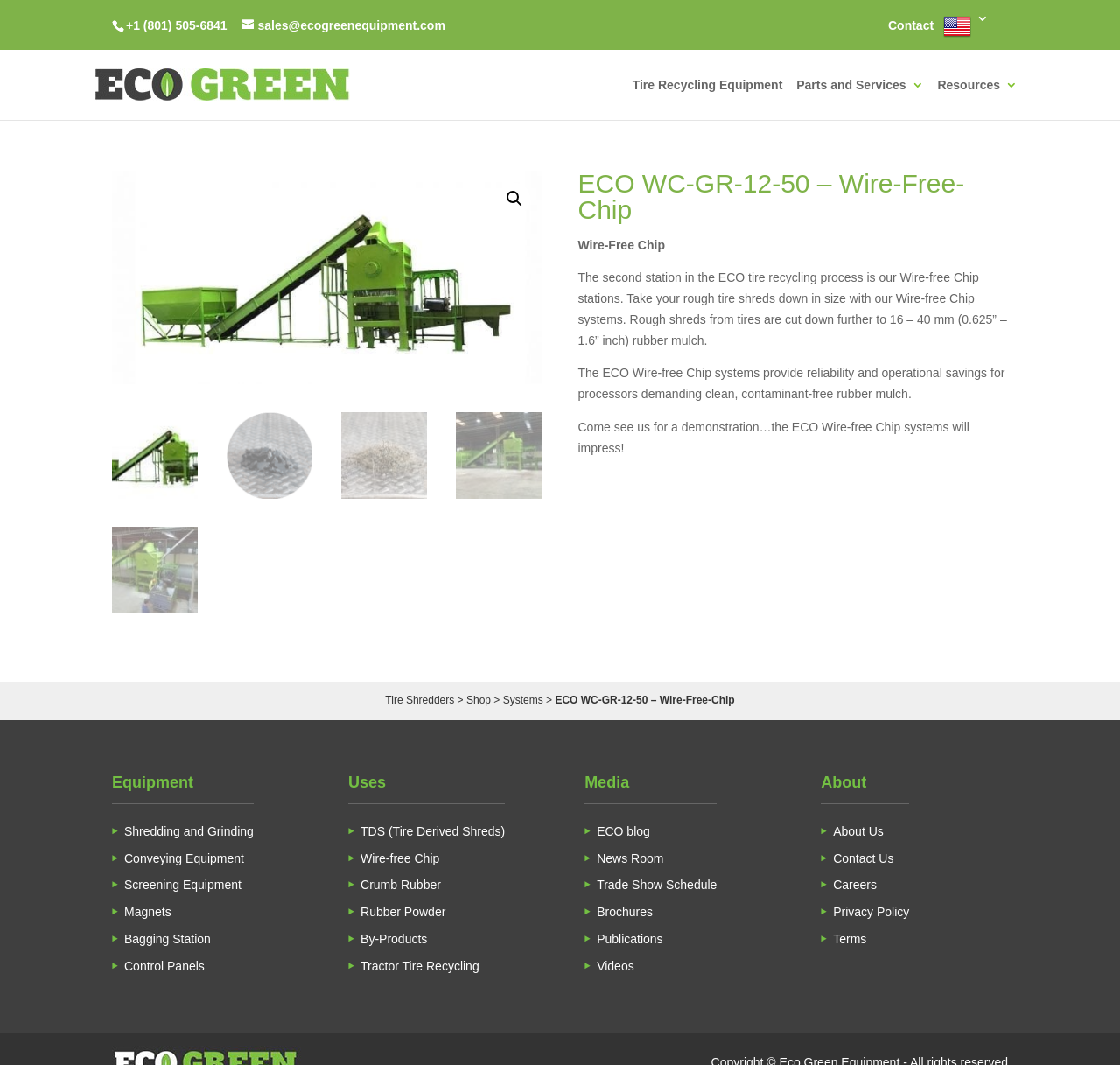Reply to the question below using a single word or brief phrase:
What is the second station in the ECO tire recycling process?

Wire-free Chip stations